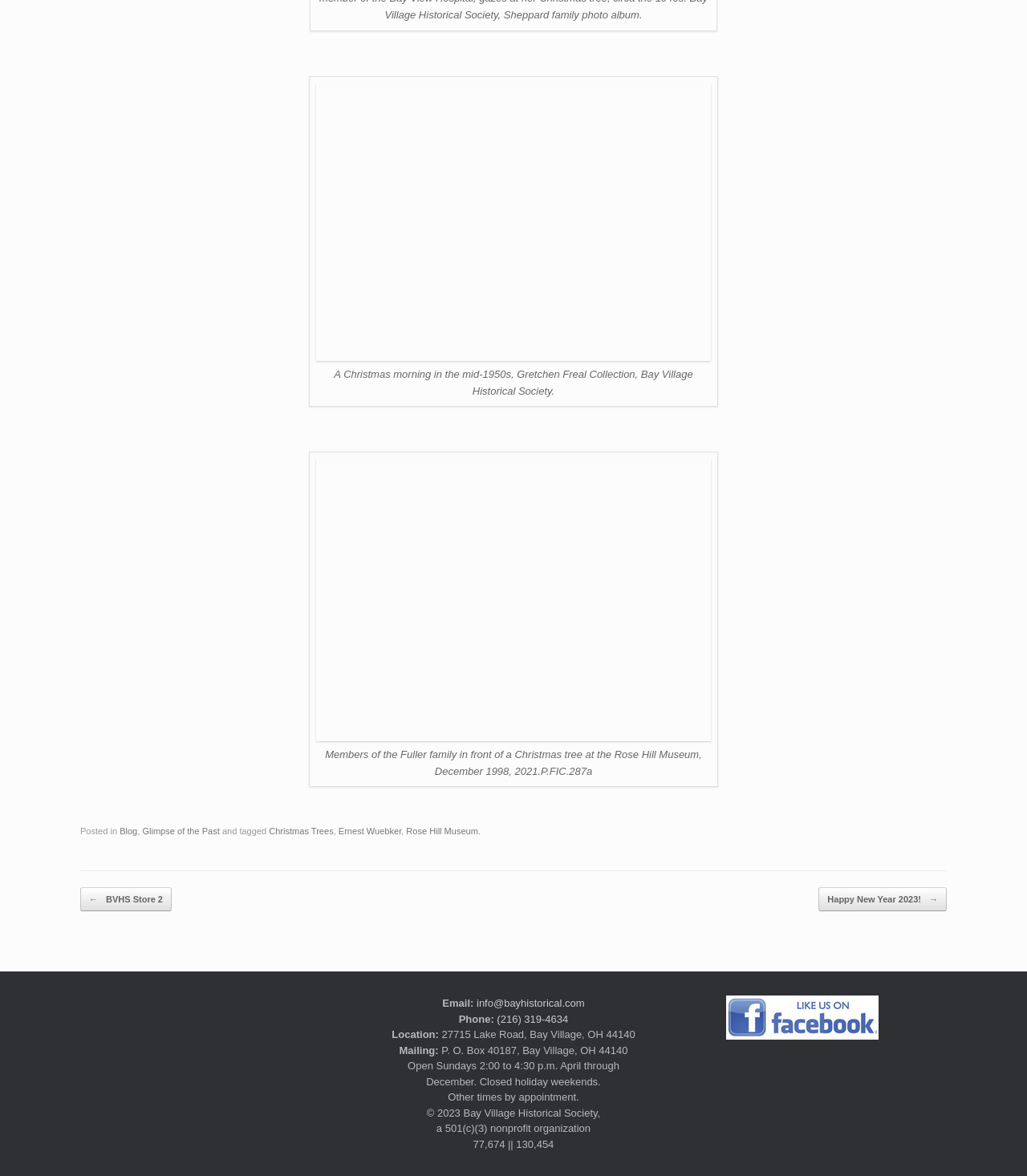Give a concise answer of one word or phrase to the question: 
What are the open hours of the Bay Village Historical Society?

Sundays 2:00 to 4:30 p.m.